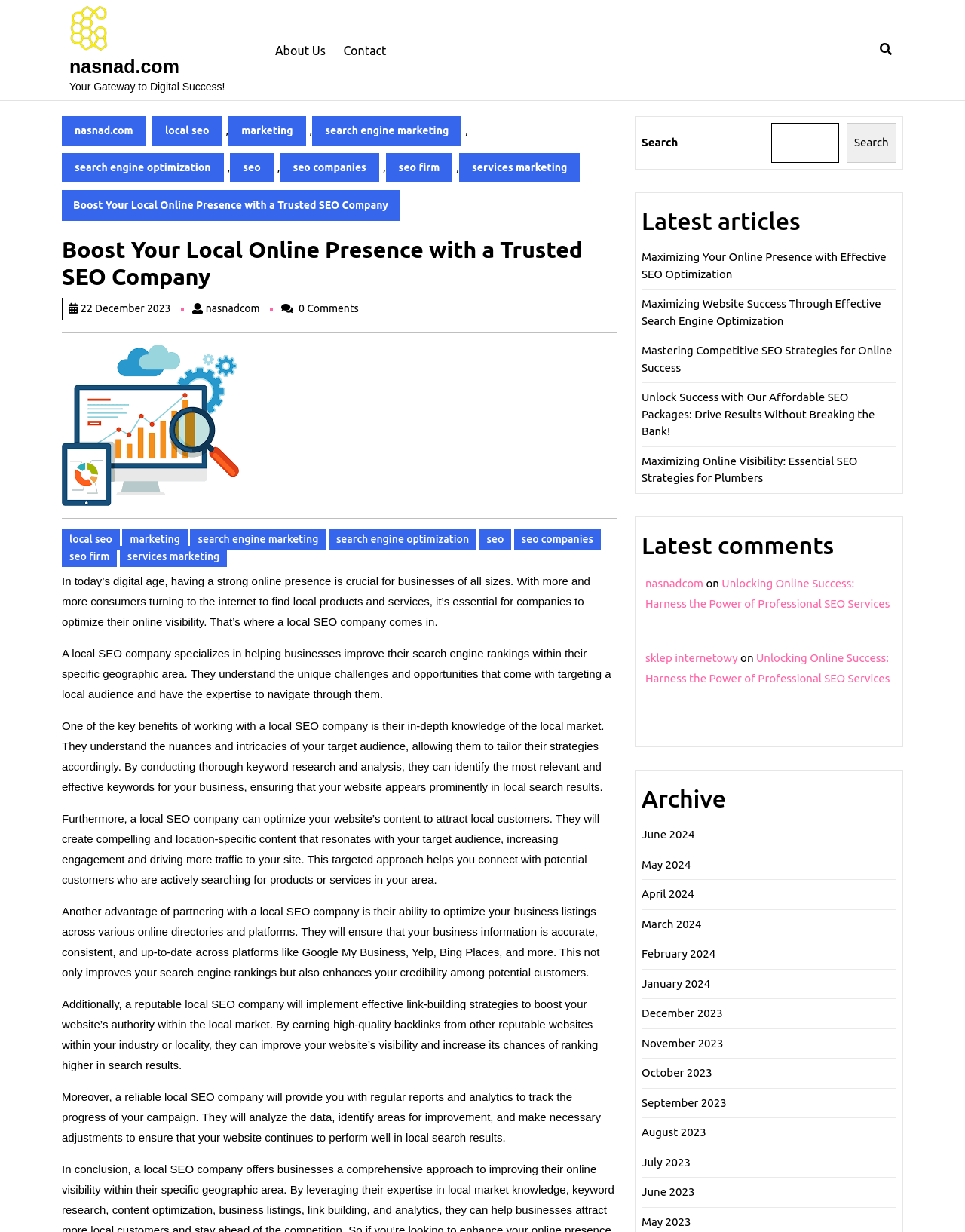Identify the coordinates of the bounding box for the element that must be clicked to accomplish the instruction: "Search for something".

[0.799, 0.1, 0.869, 0.132]